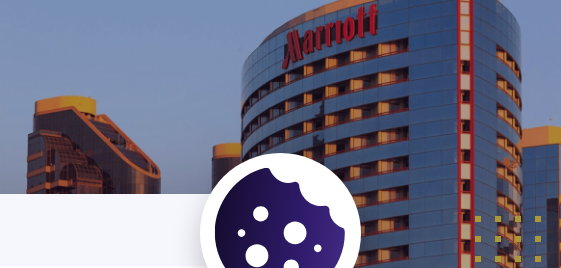Offer a detailed explanation of the image.

The image features a striking view of a Marriott hotel, showcasing the modern architecture characterized by sweeping curves and a sleek glass facade. The hotel logo is prominently displayed, reflecting the brand's commitment to hospitality and comfort. In the foreground, an illustrative cookie icon symbolizes the website's emphasis on privacy and user consent, hinting at the importance of data handling in digital interactions. The backdrop is illuminated by soft evening light, enhancing the hotel's inviting ambiance, making it an appealing destination for travelers seeking exceptional experiences. This visual perfectly aligns with the theme of the Marriott Hotel Loyalty Program, highlighting its innovative approach to customer loyalty within the hospitality industry.